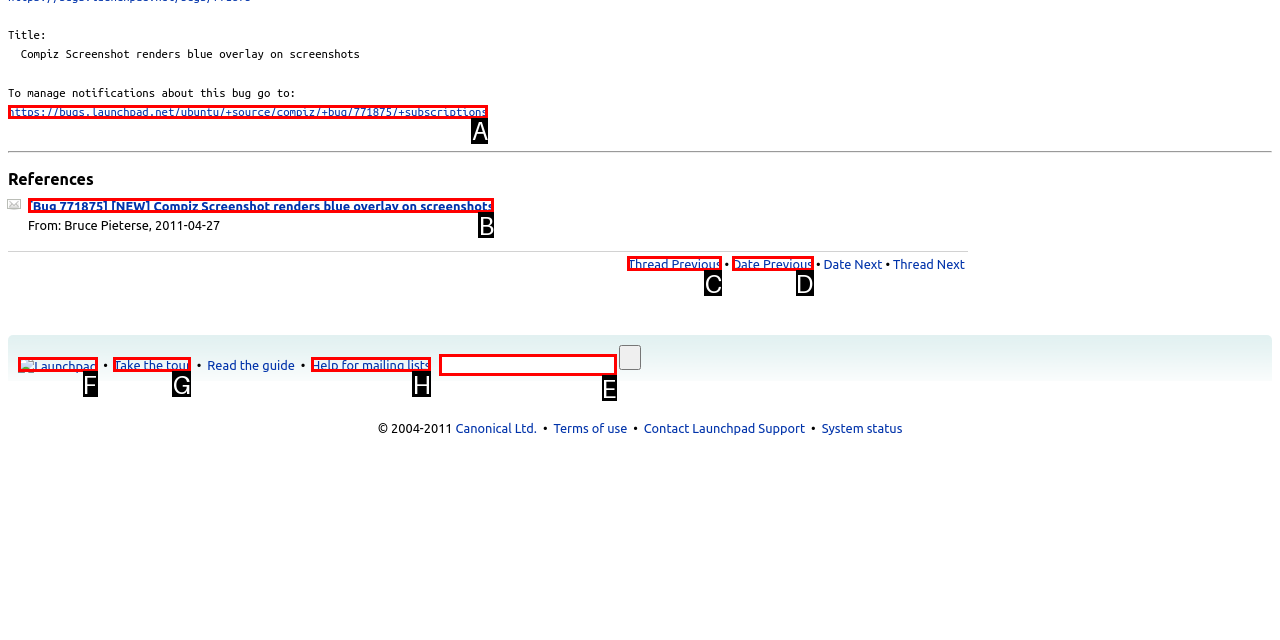Tell me which one HTML element best matches the description: name="field.text" Answer with the option's letter from the given choices directly.

E